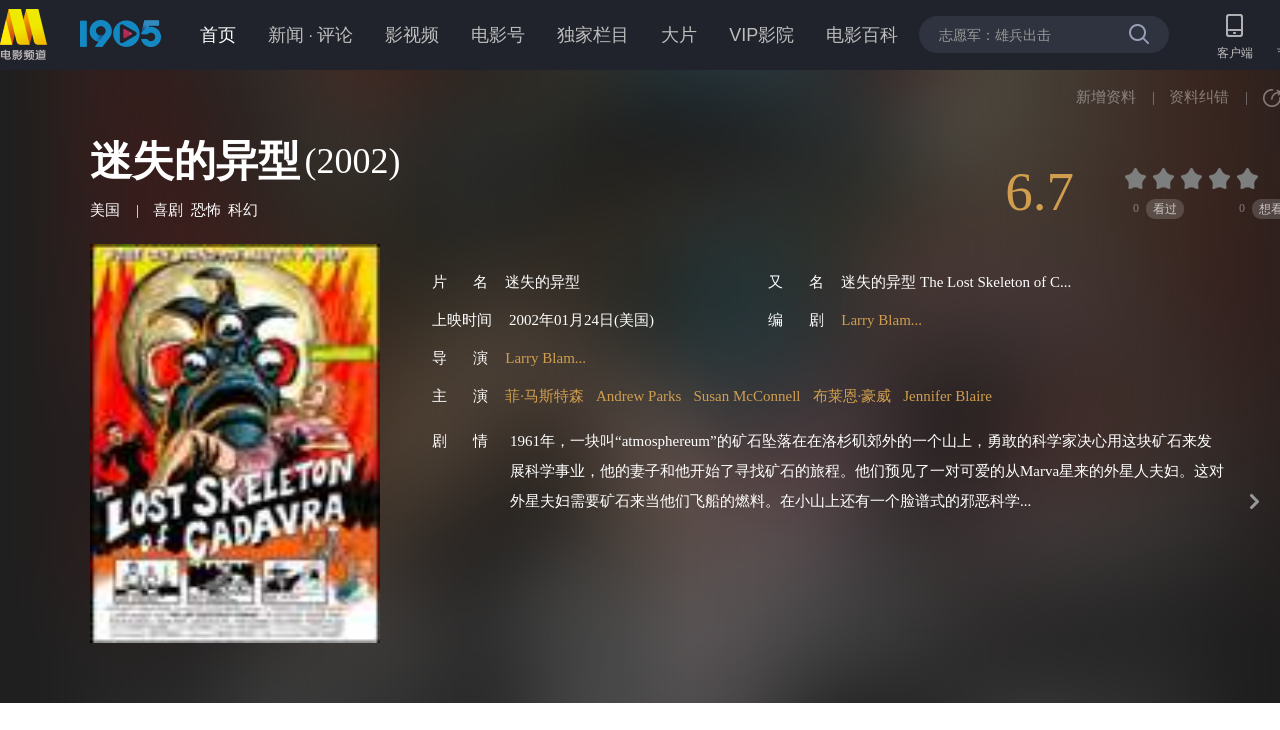Given the following UI element description: "电影百科", find the bounding box coordinates in the webpage screenshot.

[0.646, 0.0, 0.718, 0.096]